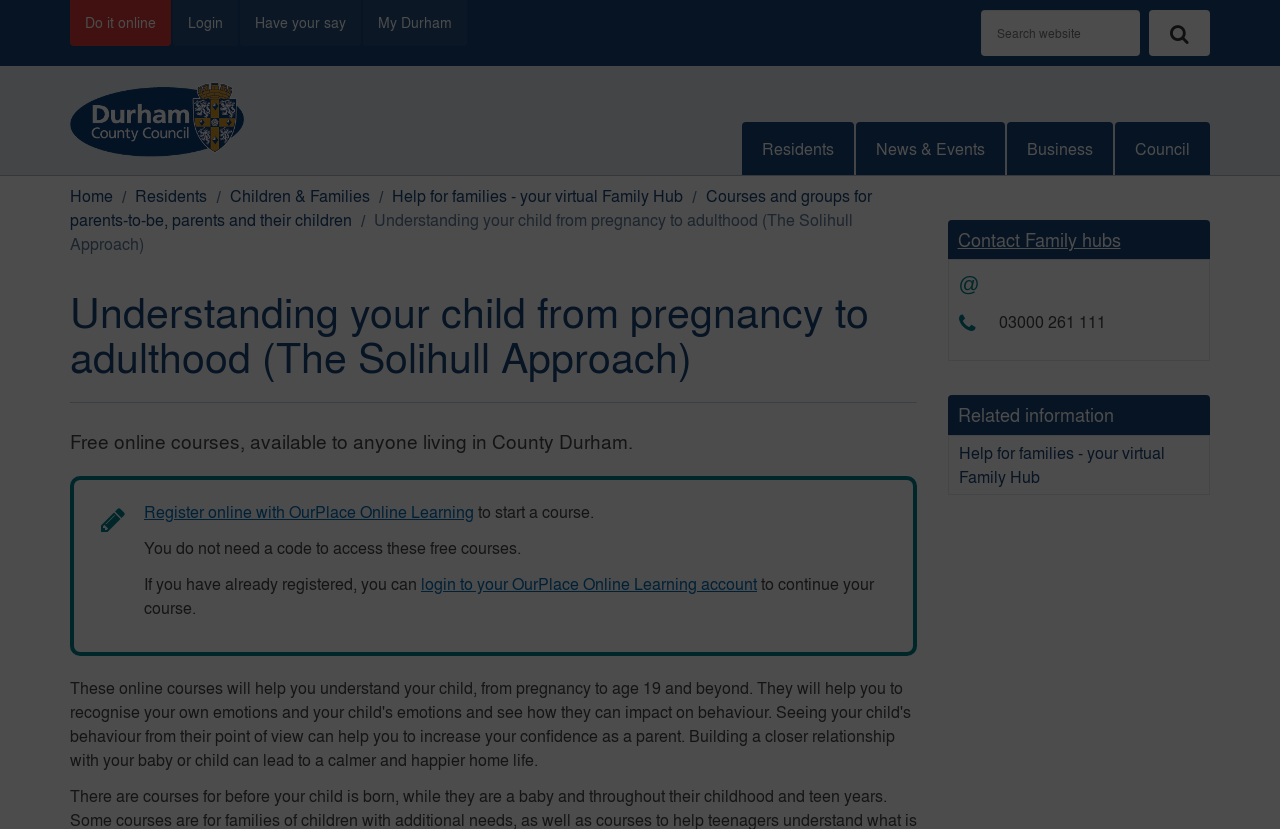Provide the bounding box coordinates of the HTML element this sentence describes: "My Durham". The bounding box coordinates consist of four float numbers between 0 and 1, i.e., [left, top, right, bottom].

[0.284, 0.0, 0.365, 0.055]